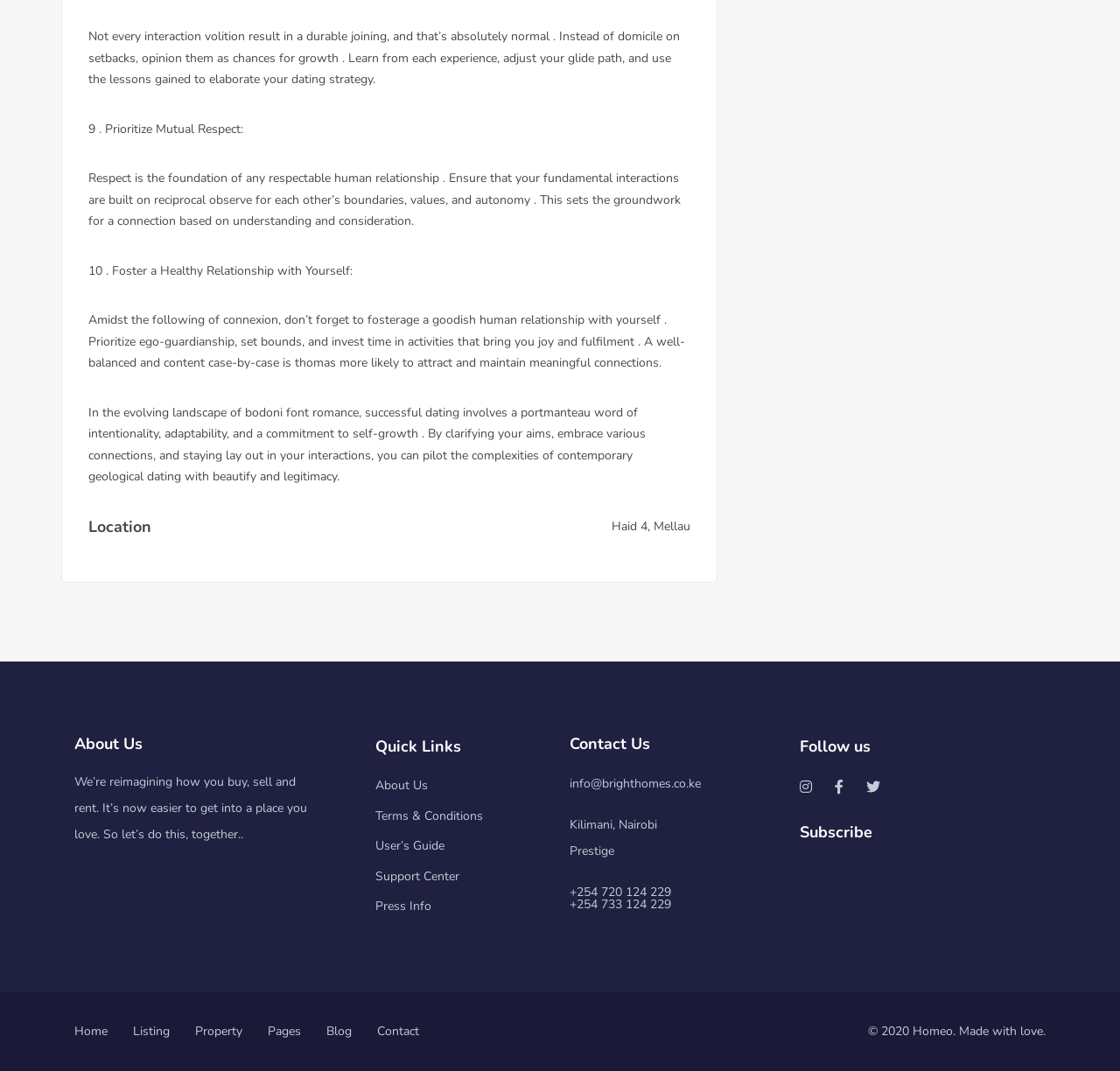Provide your answer in a single word or phrase: 
What is the location of the company?

Nairobi